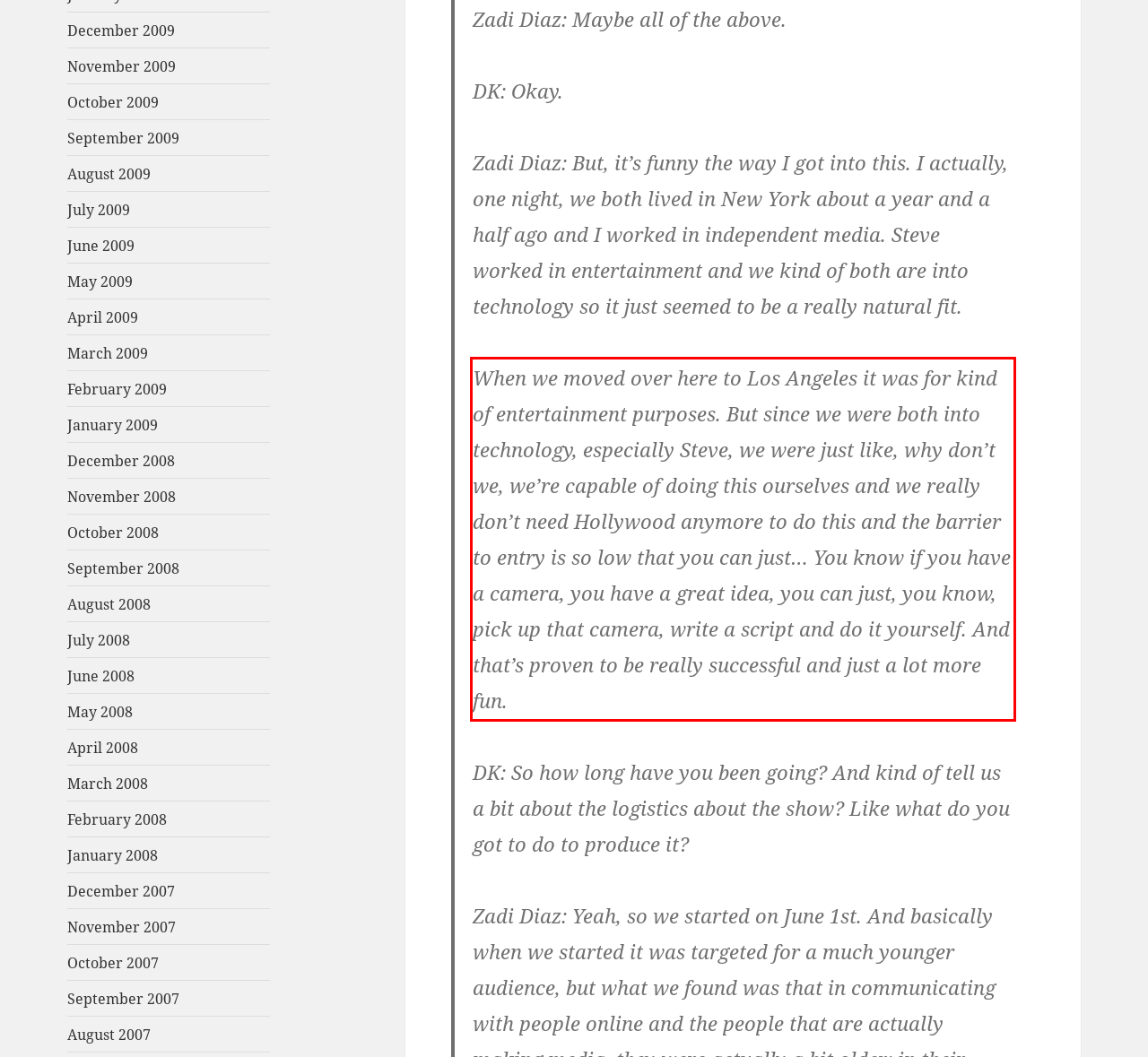Please analyze the screenshot of a webpage and extract the text content within the red bounding box using OCR.

When we moved over here to Los Angeles it was for kind of entertainment purposes. But since we were both into technology, especially Steve, we were just like, why don’t we, we’re capable of doing this ourselves and we really don’t need Hollywood anymore to do this and the barrier to entry is so low that you can just… You know if you have a camera, you have a great idea, you can just, you know, pick up that camera, write a script and do it yourself. And that’s proven to be really successful and just a lot more fun.